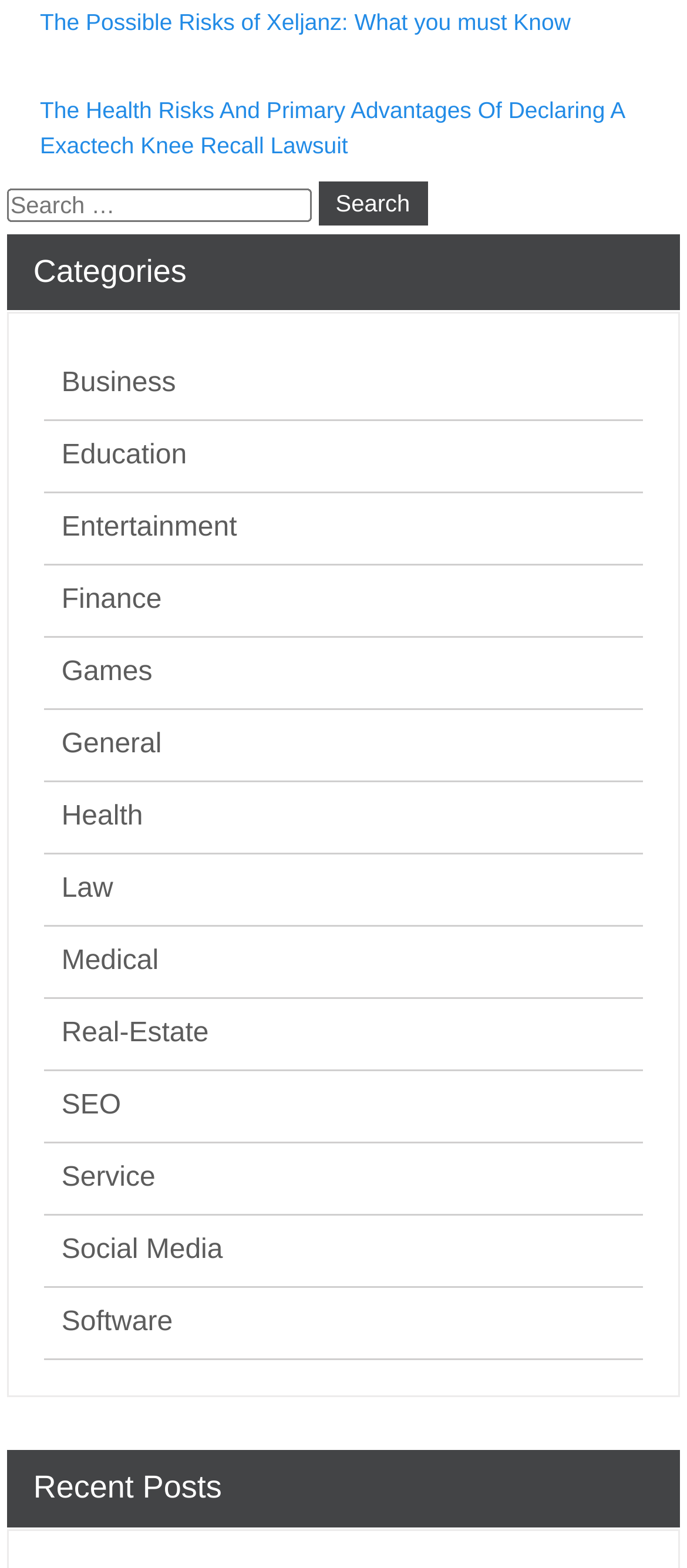Determine the coordinates of the bounding box that should be clicked to complete the instruction: "Click on the Search button". The coordinates should be represented by four float numbers between 0 and 1: [left, top, right, bottom].

[0.463, 0.115, 0.622, 0.143]